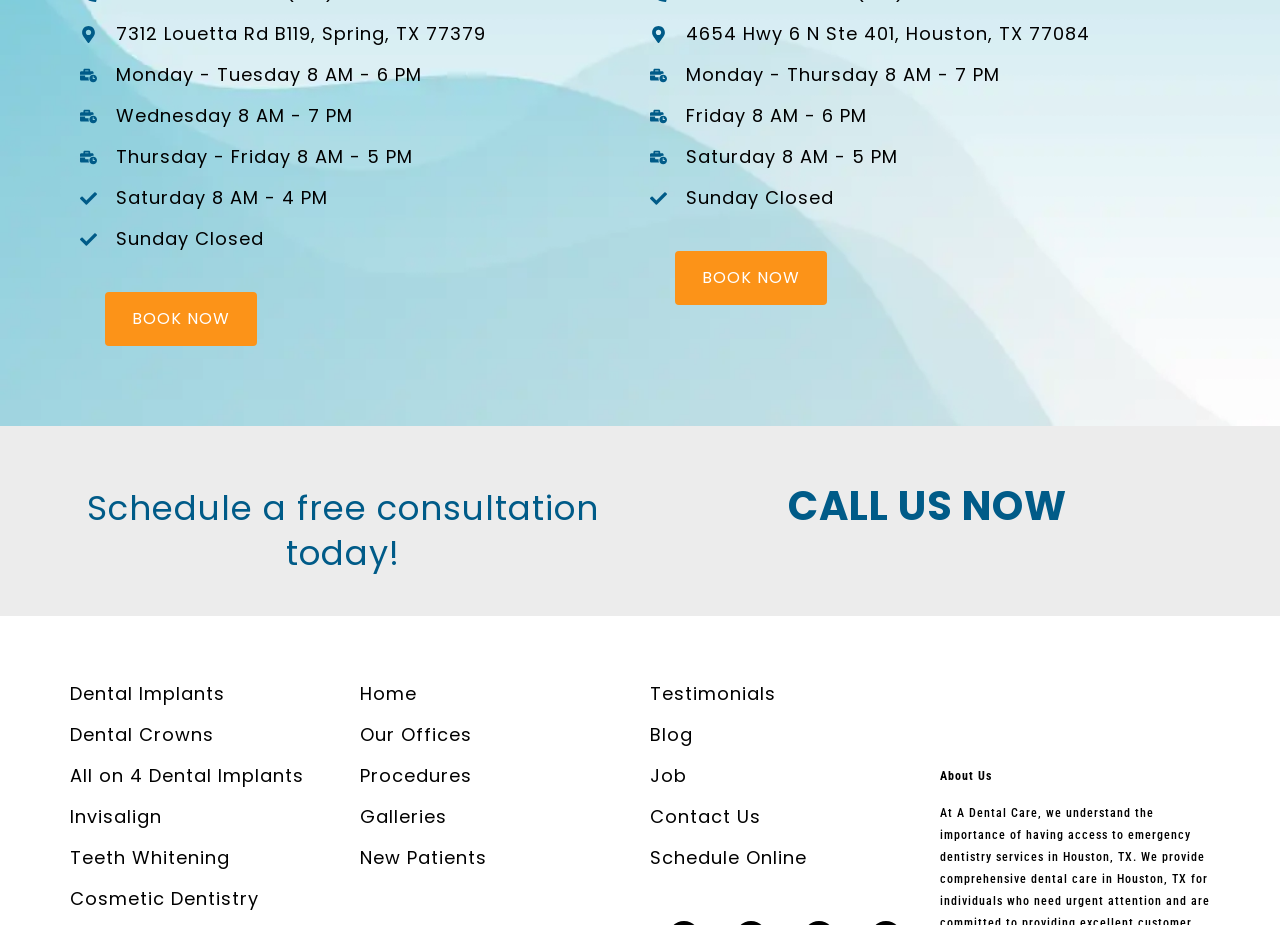Determine the bounding box coordinates of the region to click in order to accomplish the following instruction: "Learn about dental implants". Provide the coordinates as four float numbers between 0 and 1, specifically [left, top, right, bottom].

[0.055, 0.731, 0.266, 0.77]